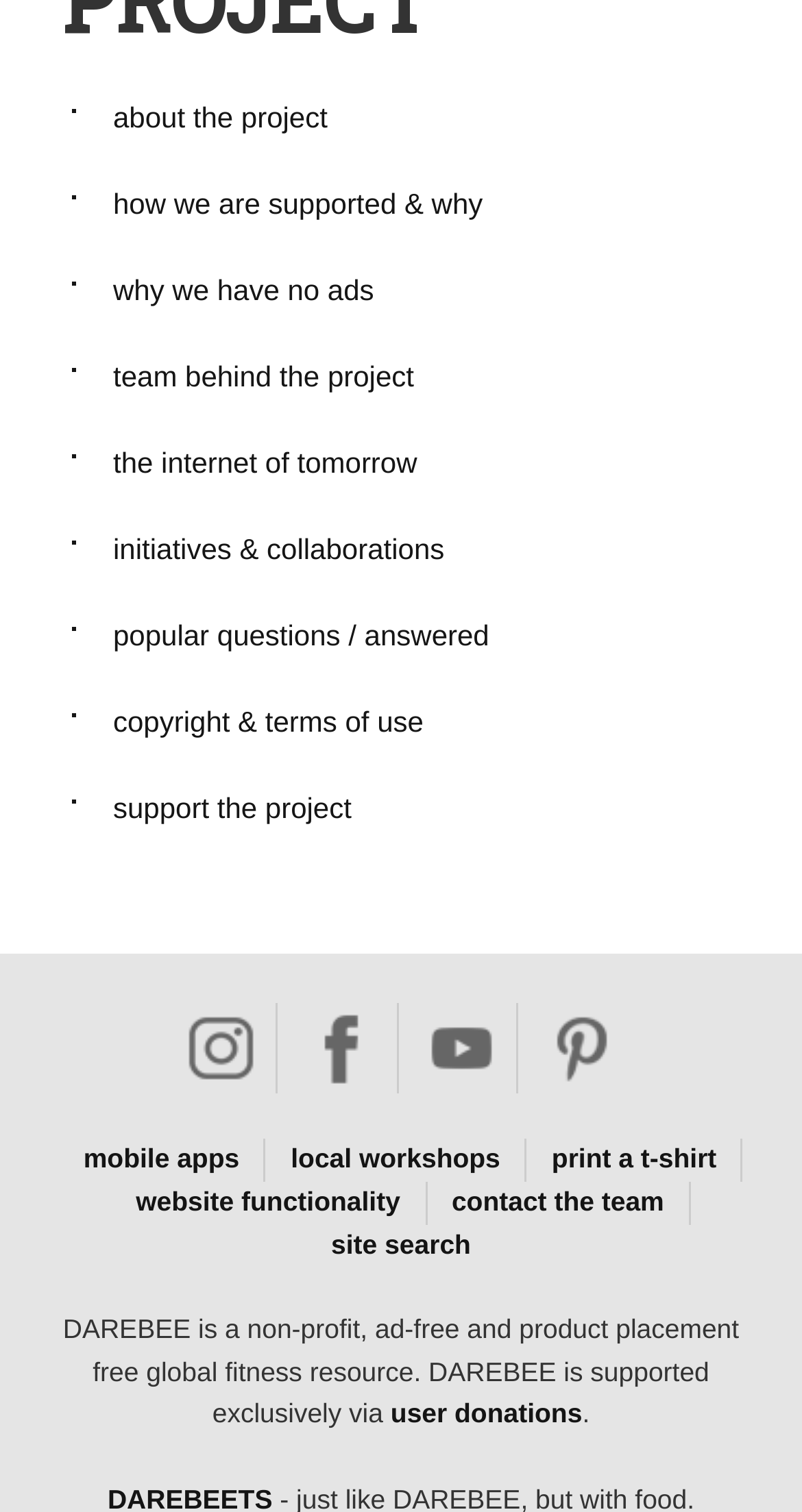Please identify the bounding box coordinates of the element's region that should be clicked to execute the following instruction: "support the project". The bounding box coordinates must be four float numbers between 0 and 1, i.e., [left, top, right, bottom].

[0.09, 0.506, 0.923, 0.563]